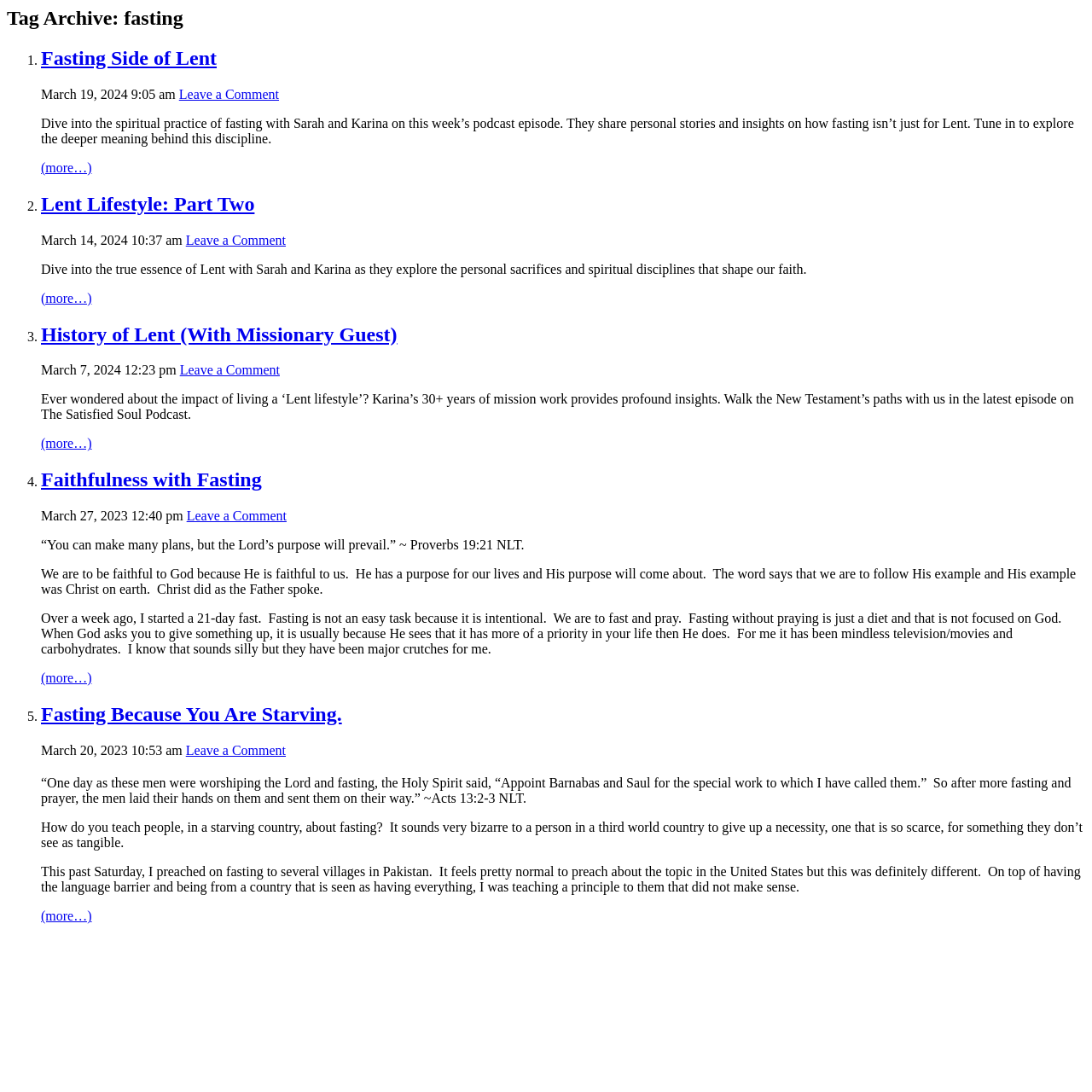What is the theme of the articles on this webpage?
Provide a comprehensive and detailed answer to the question.

I analyzed the headings and text of the articles and found that they all relate to the theme of fasting and Lent, with topics such as the spiritual practice of fasting, the history of Lent, and personal stories of fasting.